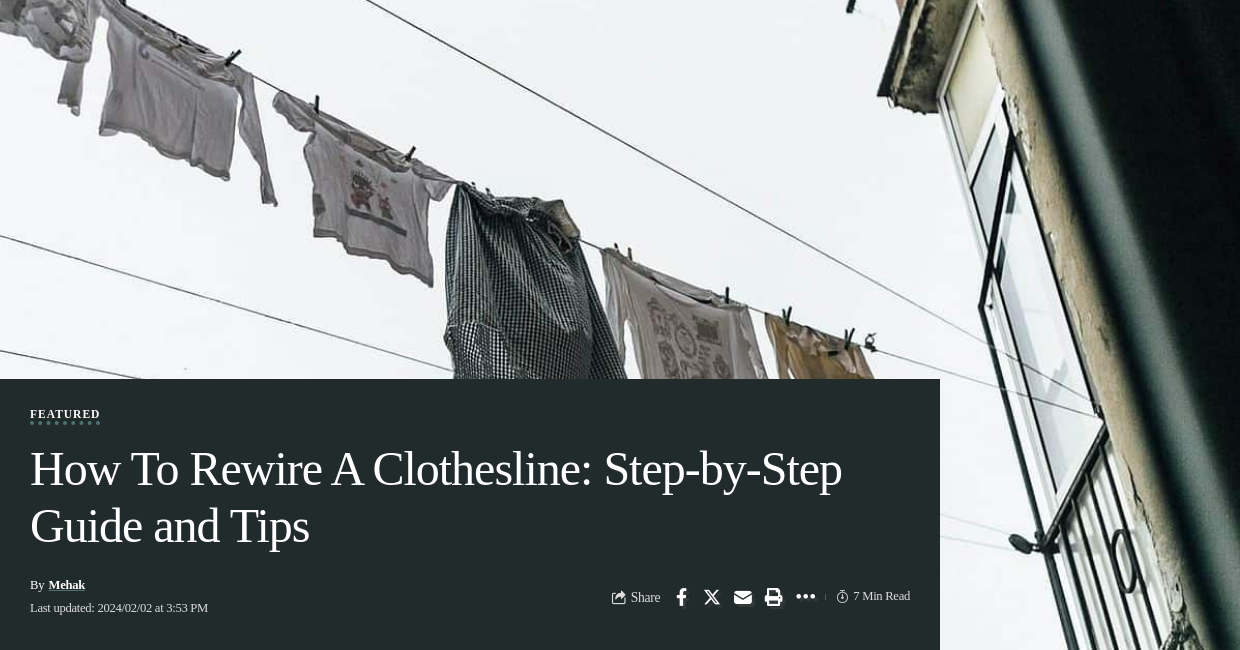Describe the image with as much detail as possible.

The image featured in the guide titled "How To Rewire A Clothesline: Step-by-Step Guide and Tips" visually captures a clothesline strung with several pieces of laundry, gently swaying against a bright, open sky. This evocative scene underscores the practical theme of the article, emphasizing both the functionality and simplicity of maintaining a clothesline. Below the image, critical information is presented, including the author’s name, Mehak, and a timestamp indicating the last update of the article on February 2, 2024. The layout suggests a casual yet informative tone, inviting readers to delve into the guide for DIY tips on rewiring their clotheslines for an eco-friendly and efficient way to dry clothes. With a reading time estimate of seven minutes, this article encourages sustainable practices, making it an essential resource for homeowners.